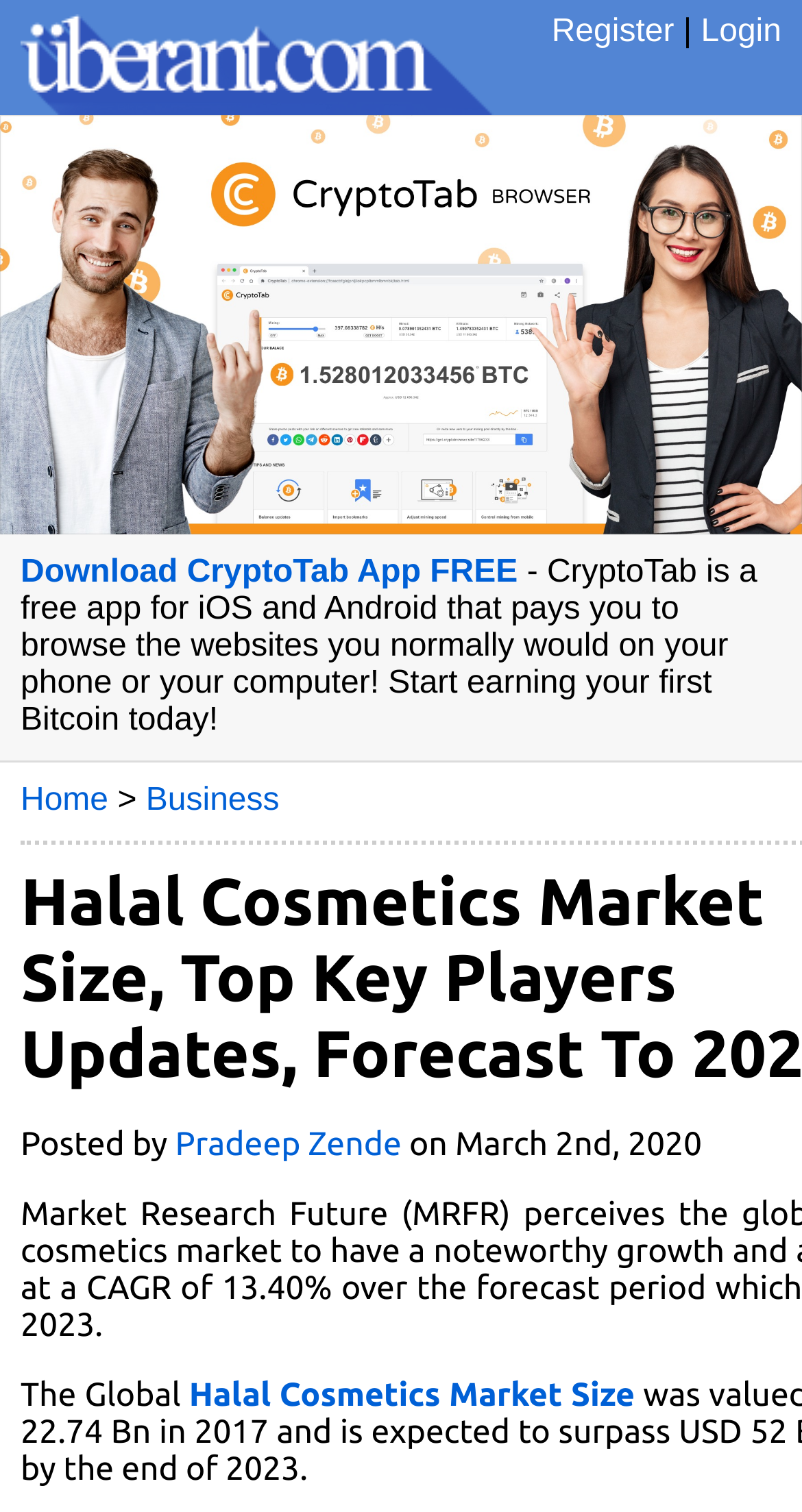What is the position of the 'Register' link?
Provide a thorough and detailed answer to the question.

By analyzing the bounding box coordinates, I found that the 'Register' link has a y1 value of 0.01, which indicates it is located at the top of the webpage. Additionally, its x1 value is 0.688, which suggests it is positioned on the right side of the webpage.